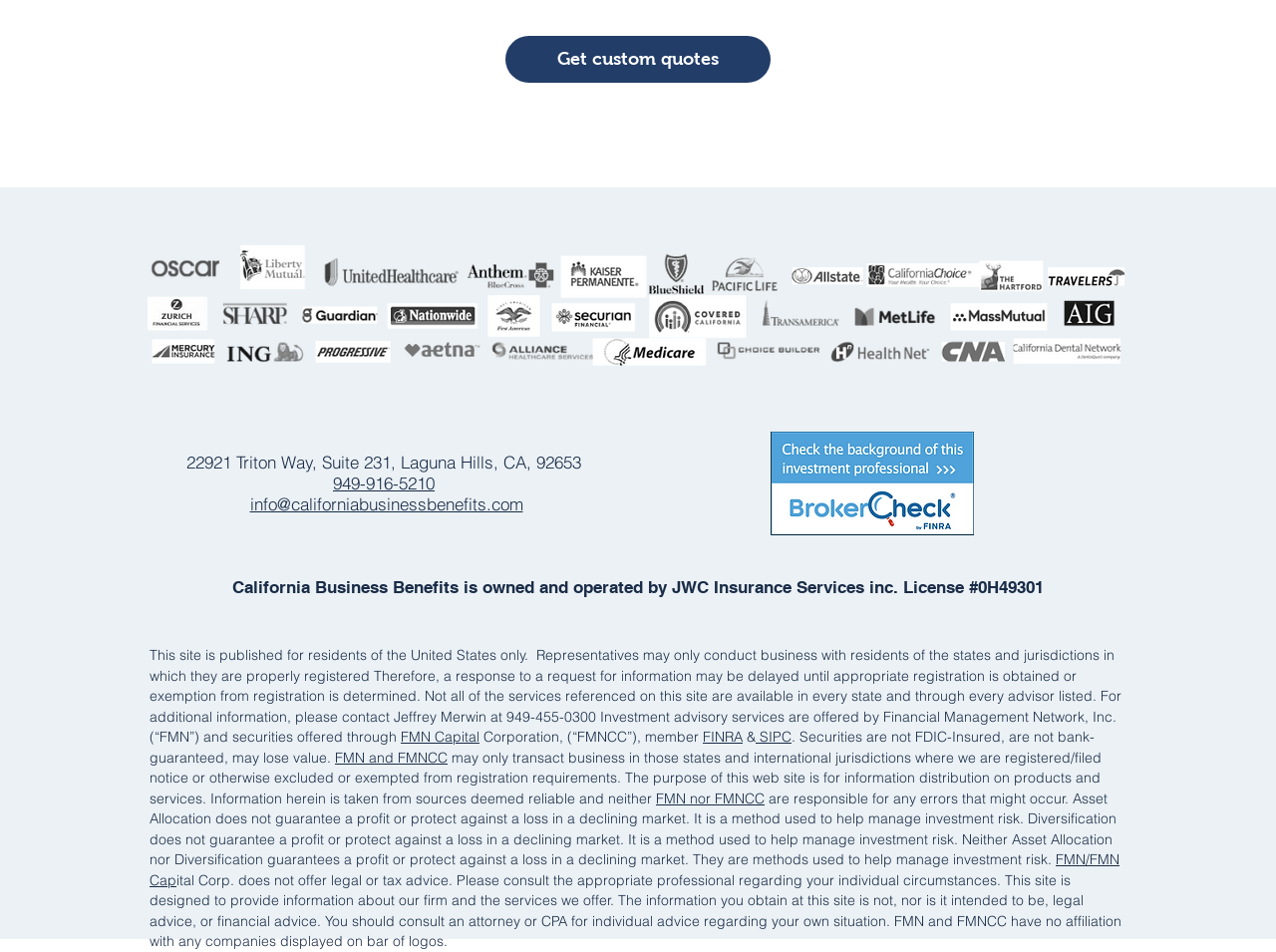Determine the bounding box coordinates for the UI element matching this description: "info@californiabusinessbenefits.com".

[0.196, 0.518, 0.41, 0.54]